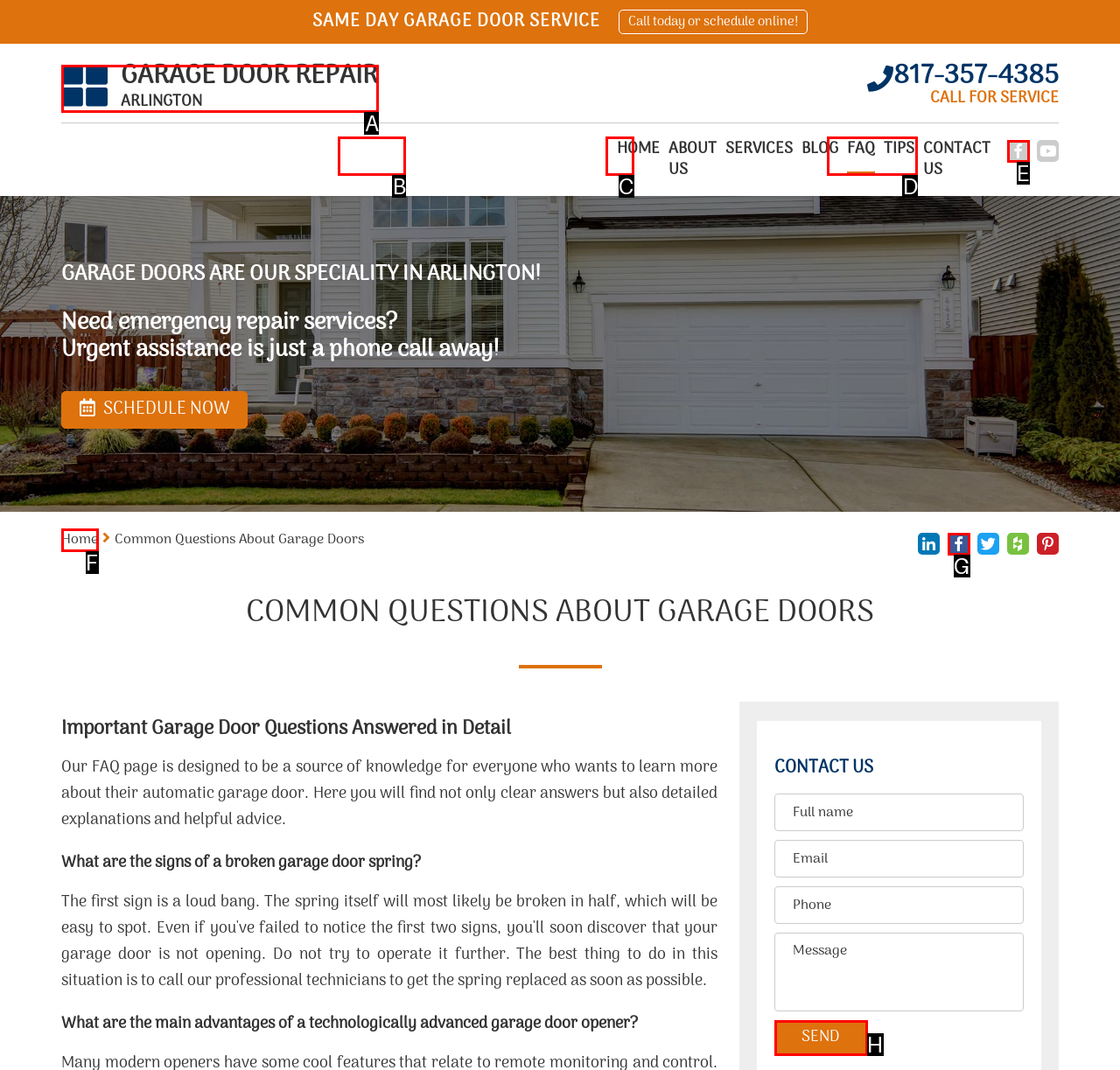Please indicate which option's letter corresponds to the task: Click on the 'Home' link by examining the highlighted elements in the screenshot.

None